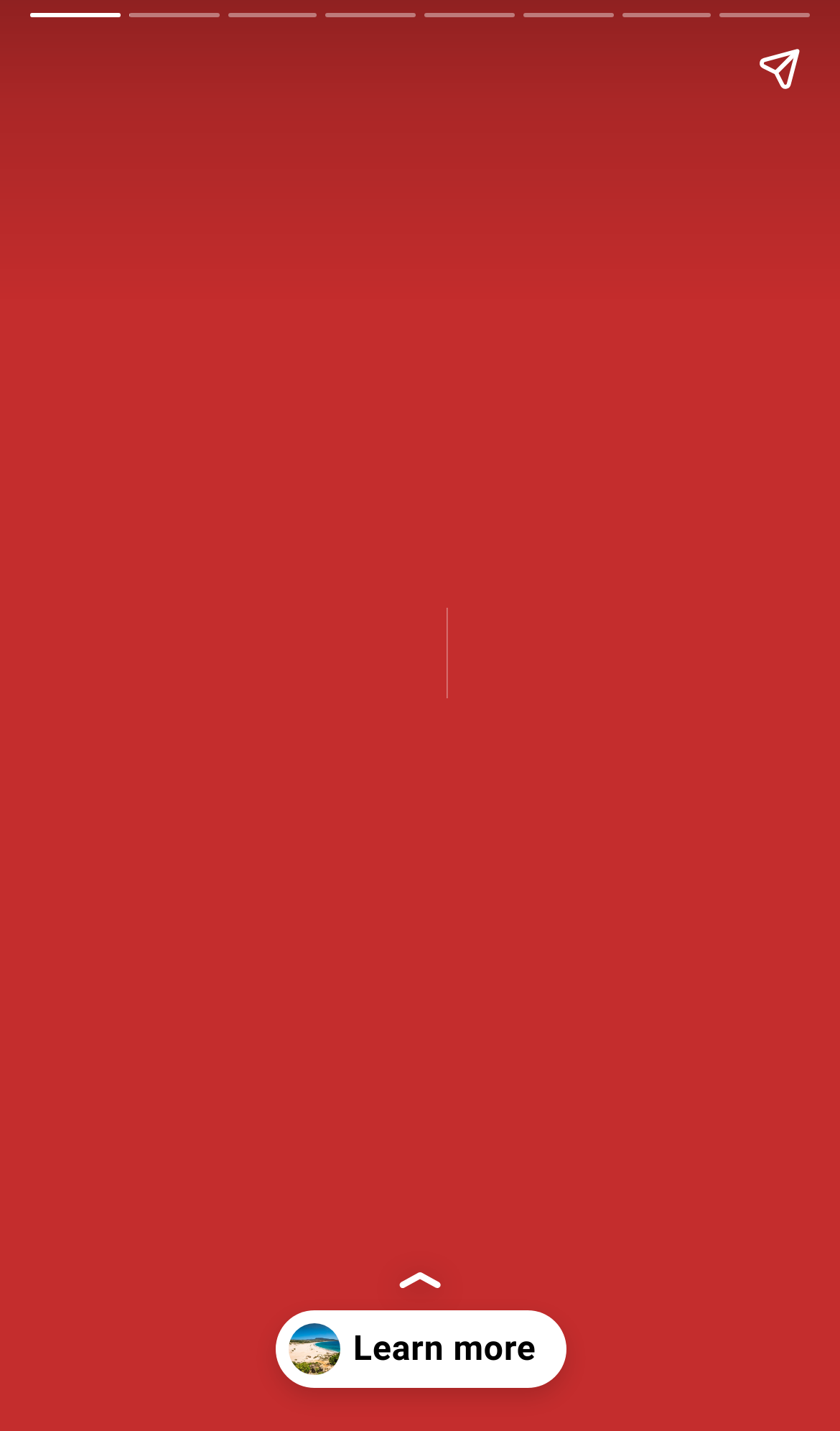Answer the question with a single word or phrase: 
What is the text of the first heading?

Spain is the third most visited country in the world.